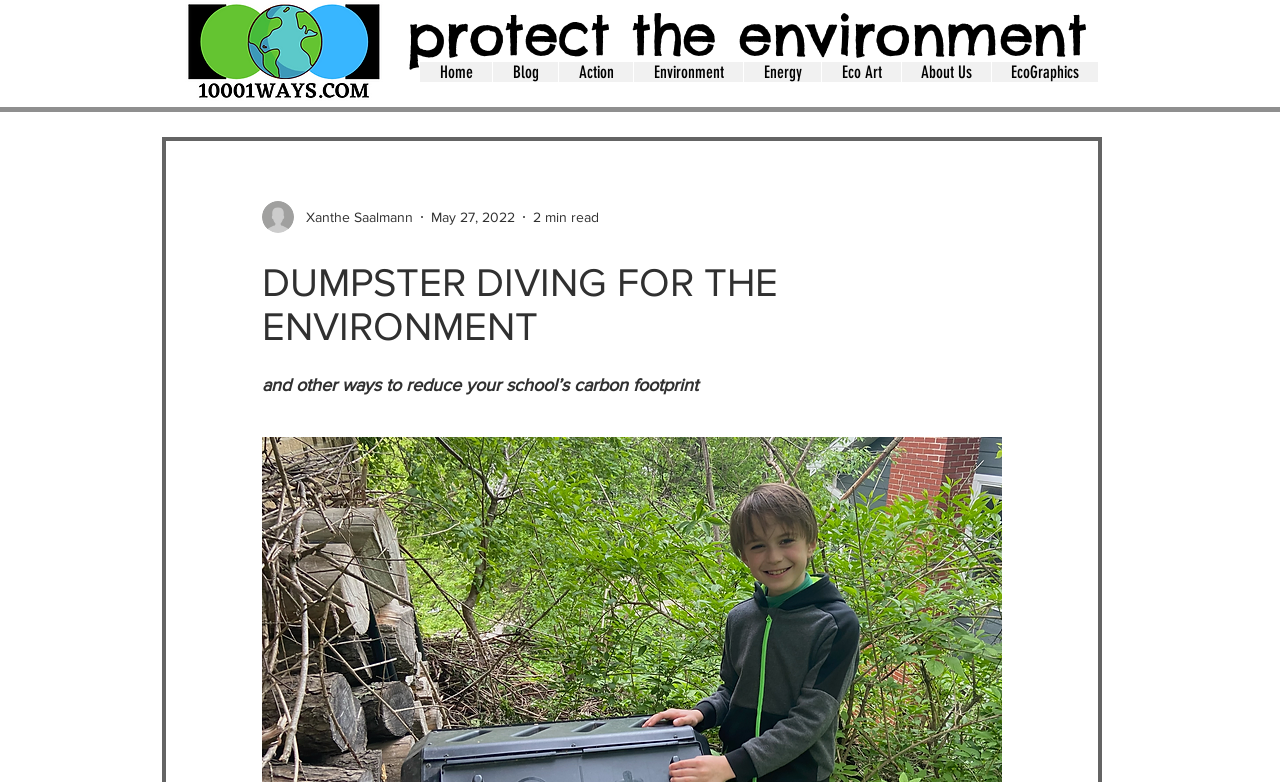Given the element description "protect the environment", identify the bounding box of the corresponding UI element.

[0.318, 0.0, 0.849, 0.09]